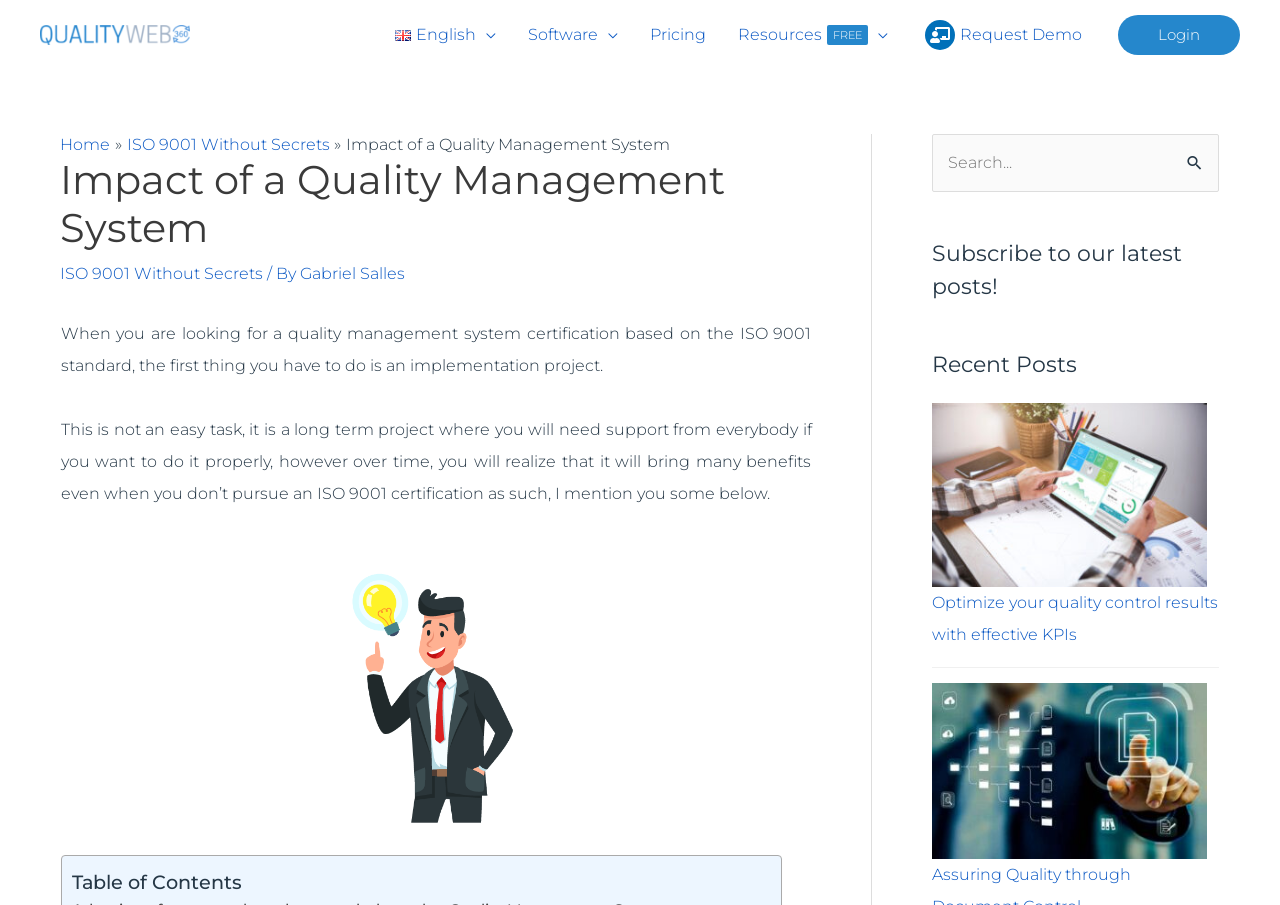Please identify the bounding box coordinates for the region that you need to click to follow this instruction: "Login to the system".

[0.873, 0.017, 0.969, 0.061]